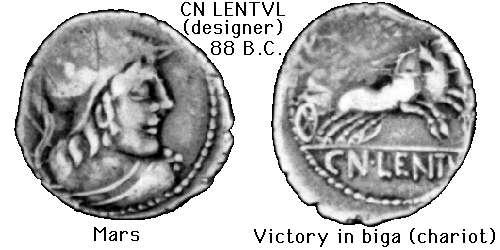How many horses are pulling the chariot?
Using the image, respond with a single word or phrase.

Two